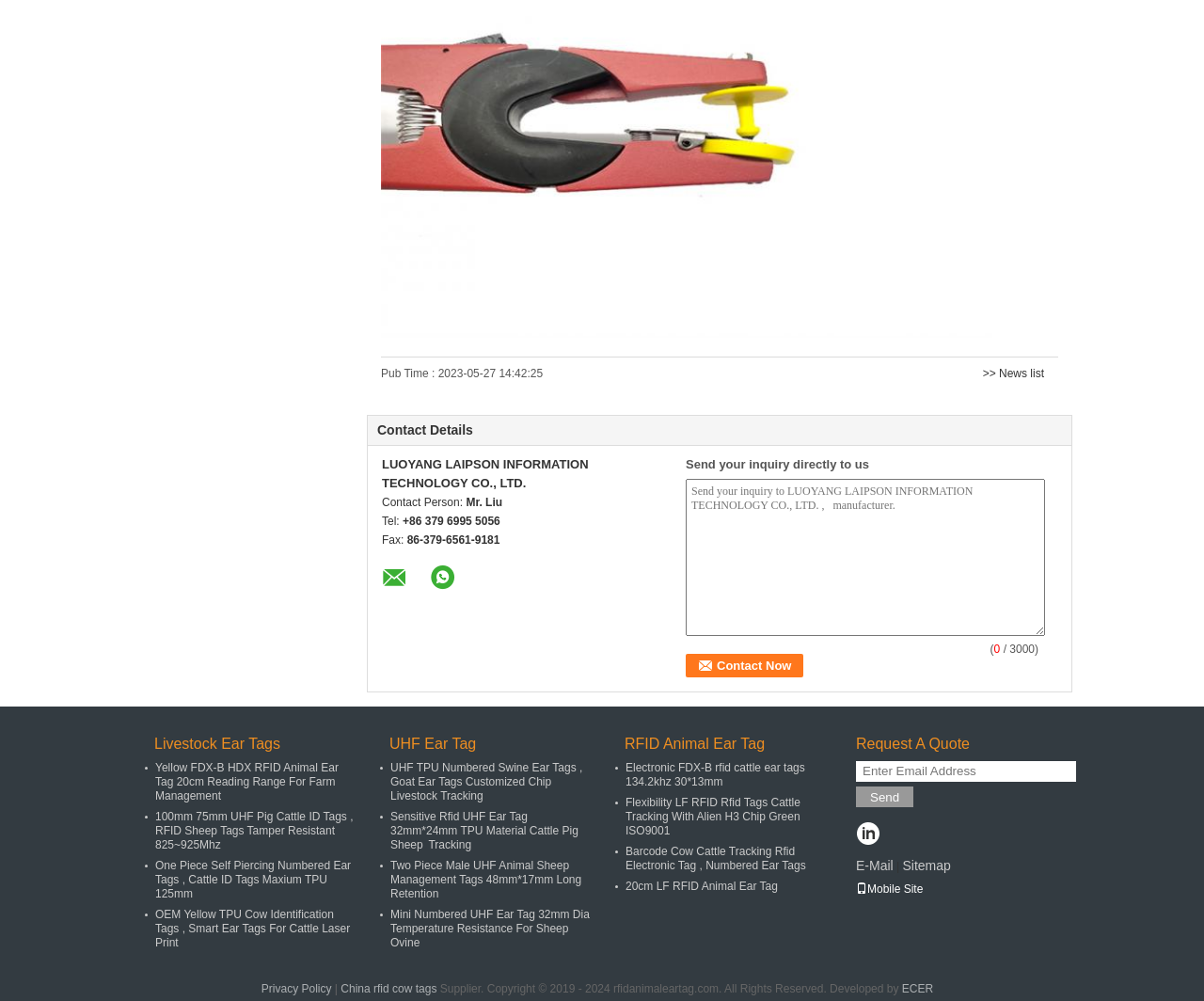Pinpoint the bounding box coordinates of the element to be clicked to execute the instruction: "Click the 'Send' button".

[0.711, 0.786, 0.759, 0.806]